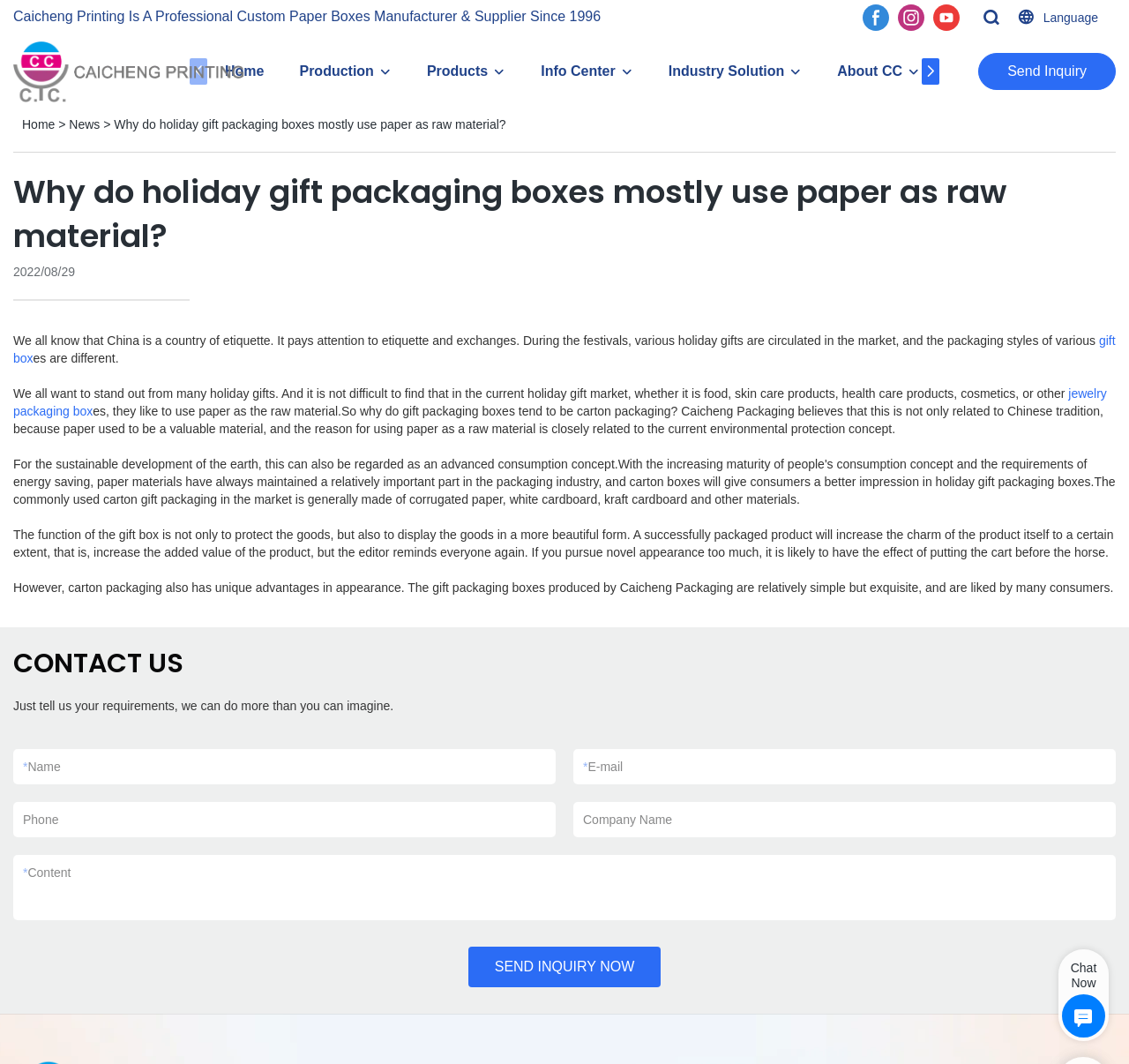Please pinpoint the bounding box coordinates for the region I should click to adhere to this instruction: "Click the 'Home' link".

[0.199, 0.035, 0.234, 0.1]